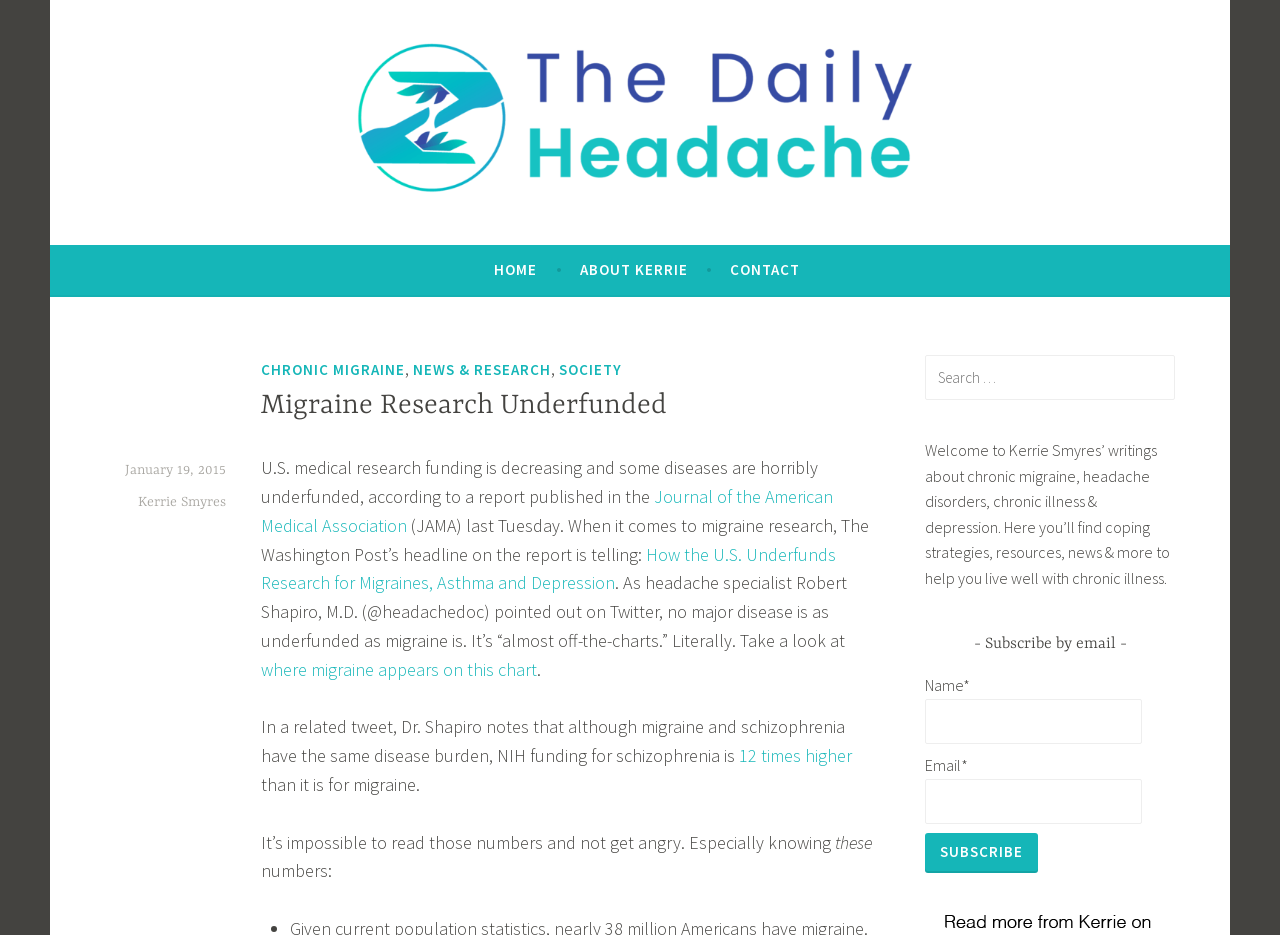Determine the bounding box coordinates of the clickable region to carry out the instruction: "Click the 'HOME' link".

[0.386, 0.269, 0.42, 0.308]